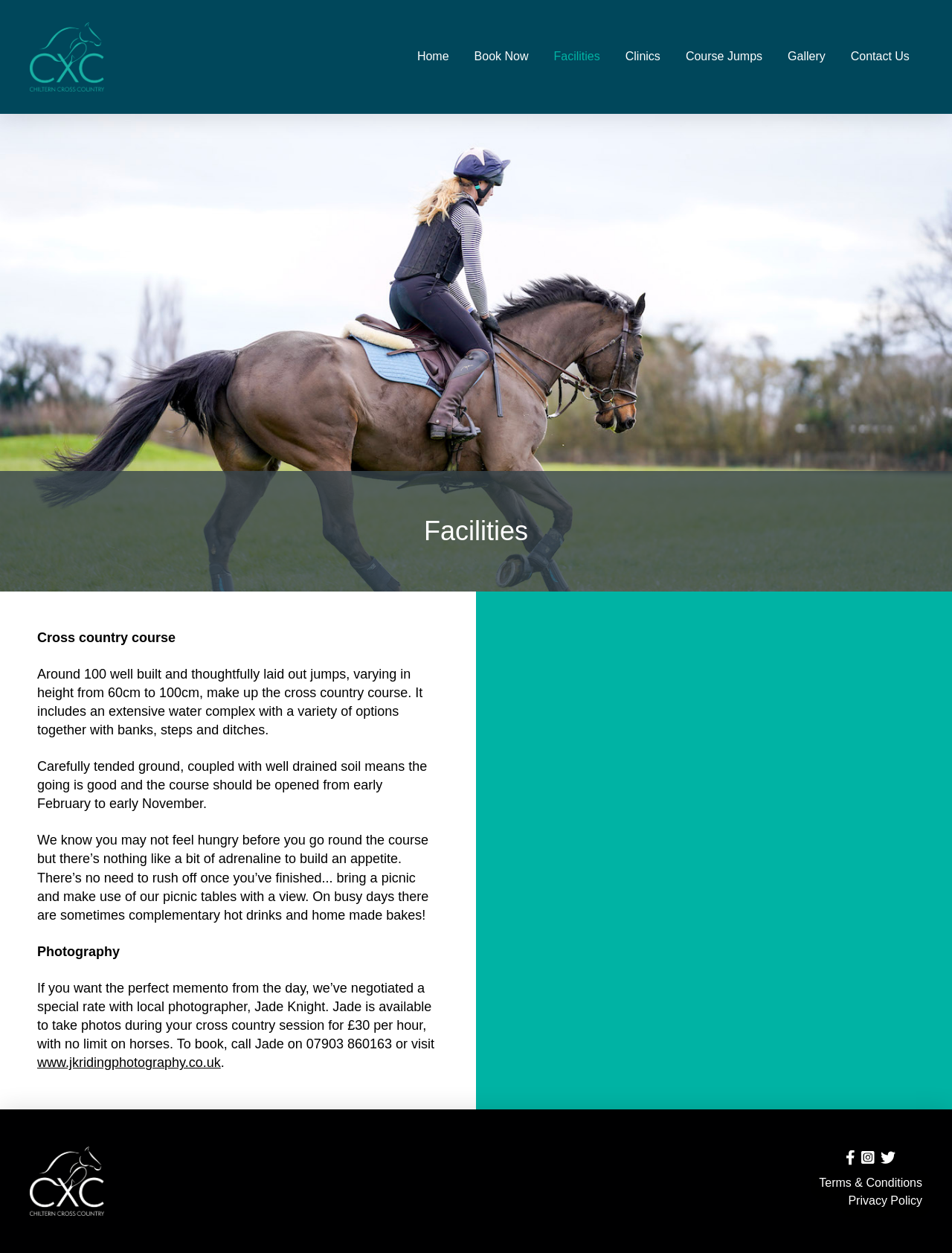What is the name of the cross country course?
Can you give a detailed and elaborate answer to the question?

I inferred this answer by looking at the root element 'Facilities - Chiltern Cross Country' which suggests that the webpage is about the facilities of Chiltern Cross Country.